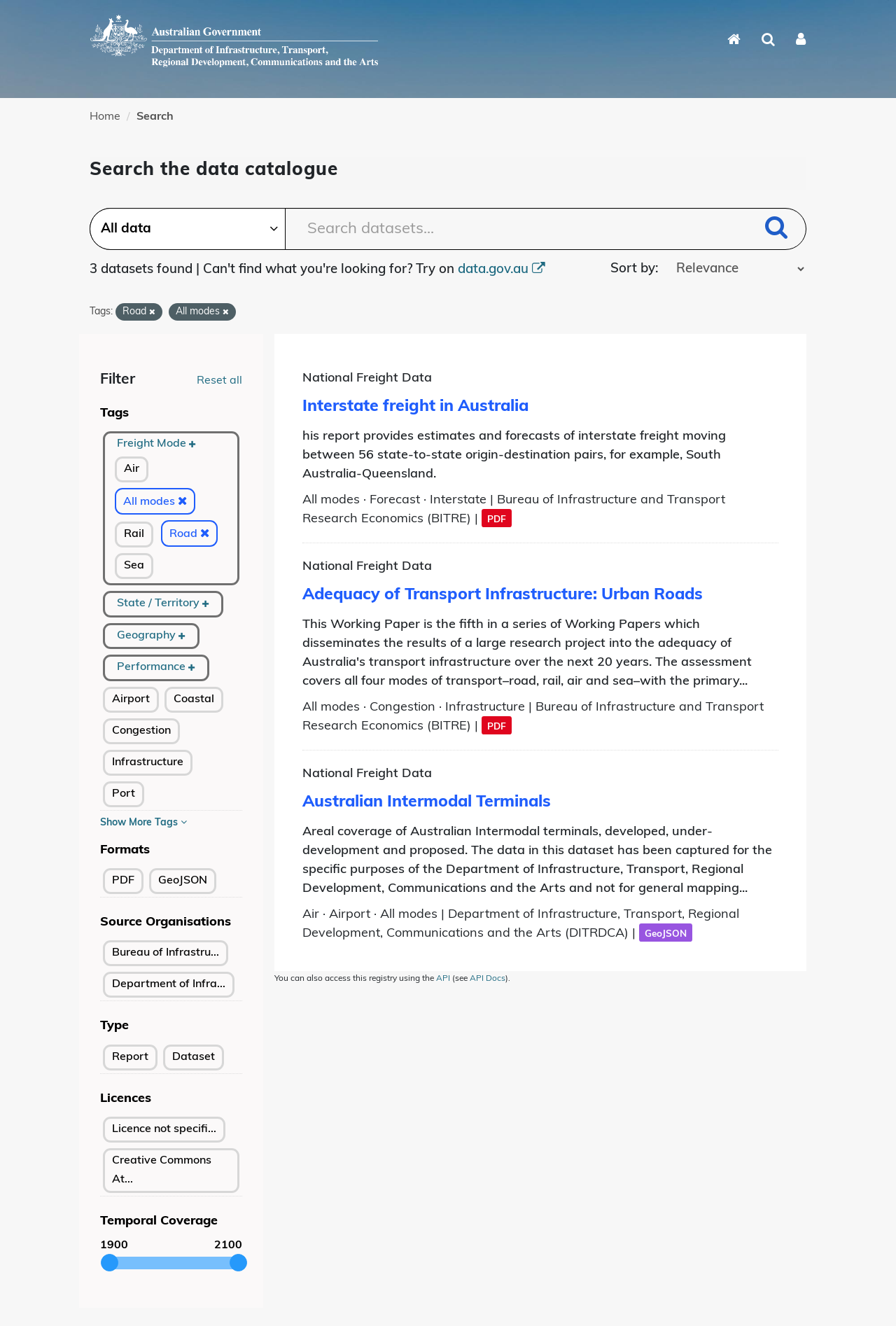What is the temporal coverage range?
Please give a well-detailed answer to the question.

The temporal coverage range can be found in the 'Temporal Coverage' section, which displays two static text elements with the values '1900' and '2100', indicating that the datasets cover a time range from 1900 to 2100.